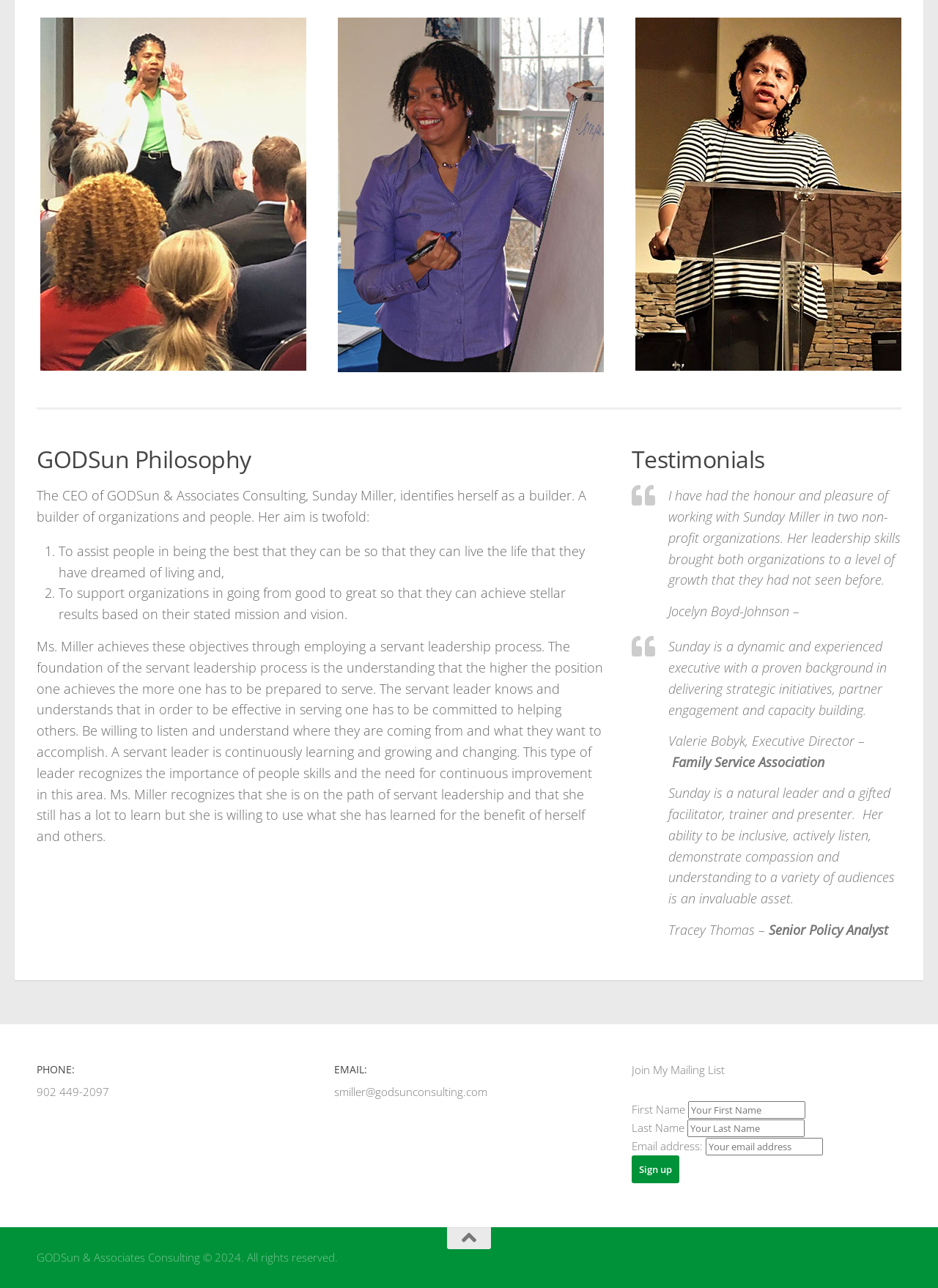Identify and provide the bounding box coordinates of the UI element described: "value="Sign up"". The coordinates should be formatted as [left, top, right, bottom], with each number being a float between 0 and 1.

[0.673, 0.897, 0.724, 0.919]